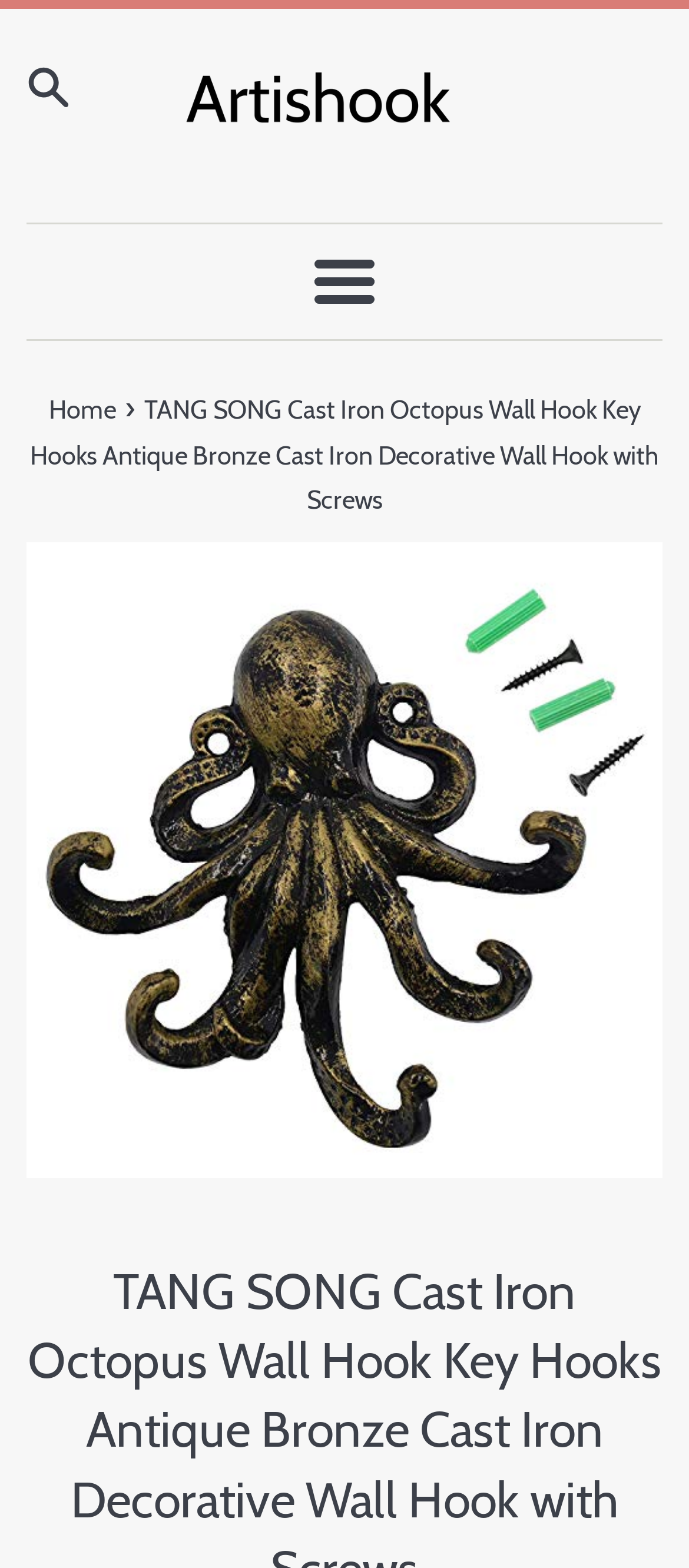Please provide a detailed answer to the question below based on the screenshot: 
What is the material of the product?

Based on the product description, it is mentioned that the product is 'Made of high quality cast iron', which indicates that the material of the product is cast iron.